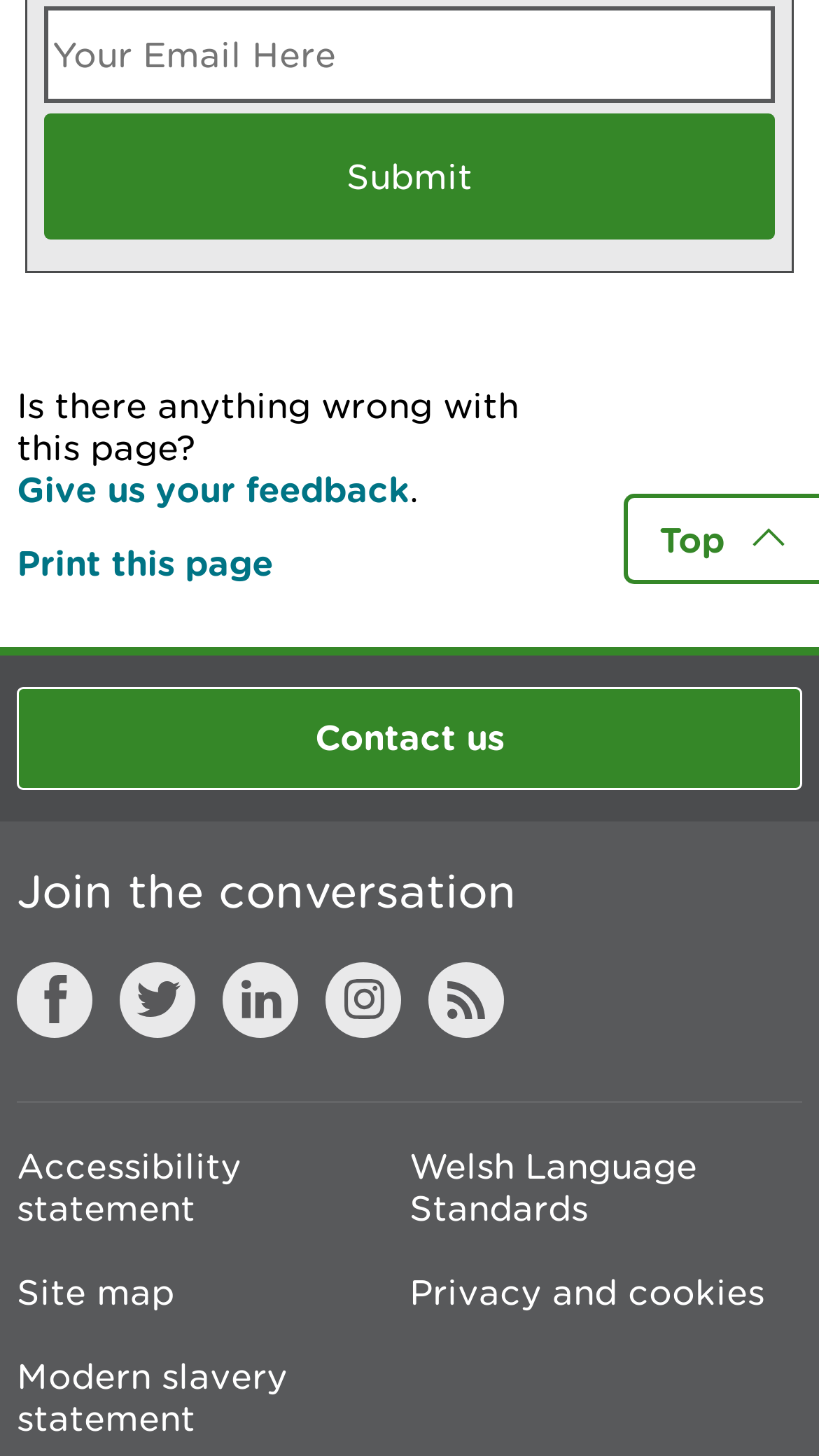Determine the bounding box coordinates of the element's region needed to click to follow the instruction: "Submit the form". Provide these coordinates as four float numbers between 0 and 1, formatted as [left, top, right, bottom].

[0.054, 0.078, 0.946, 0.164]